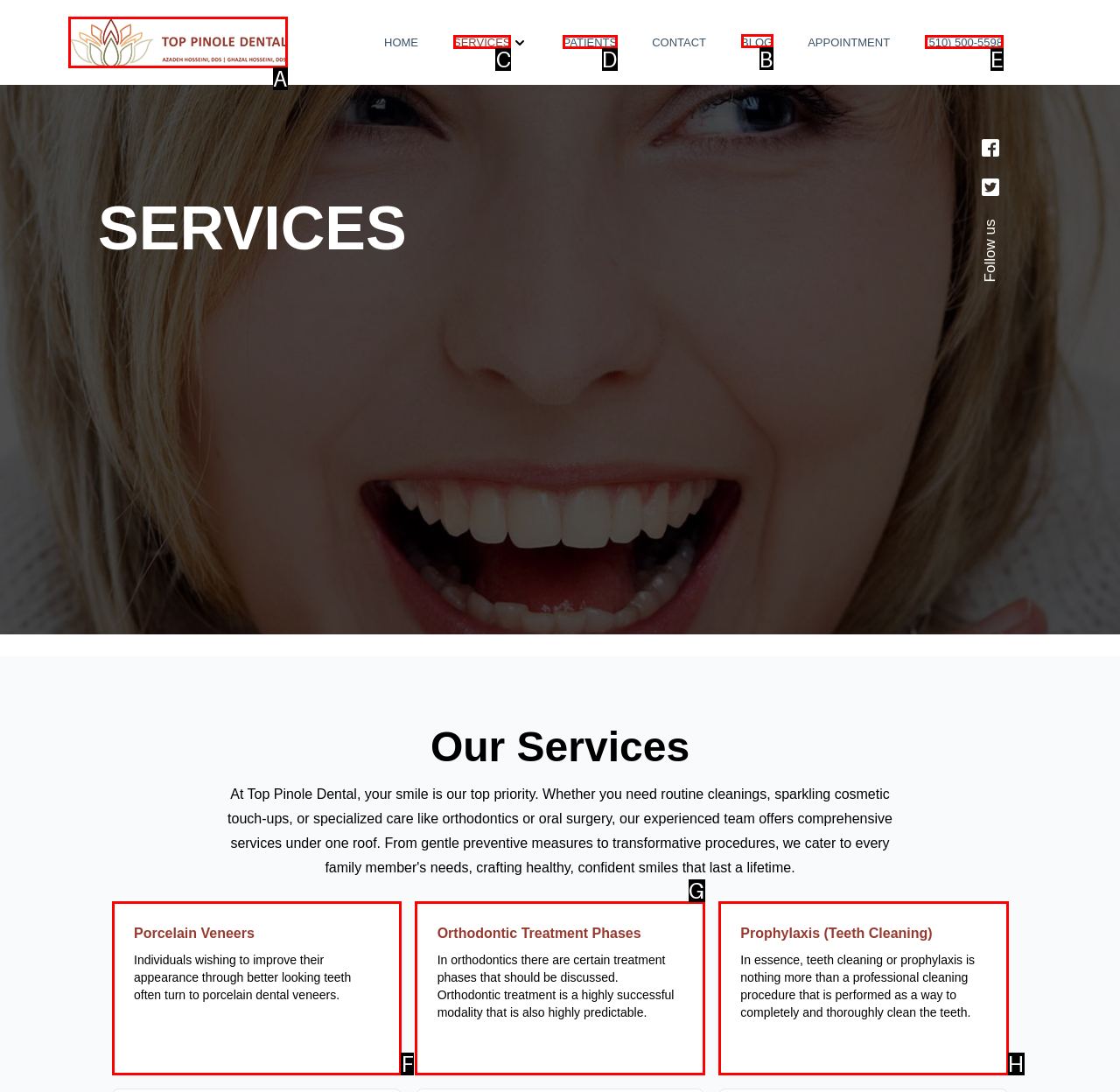Please indicate which HTML element to click in order to fulfill the following task: Click the BLOG link Respond with the letter of the chosen option.

B